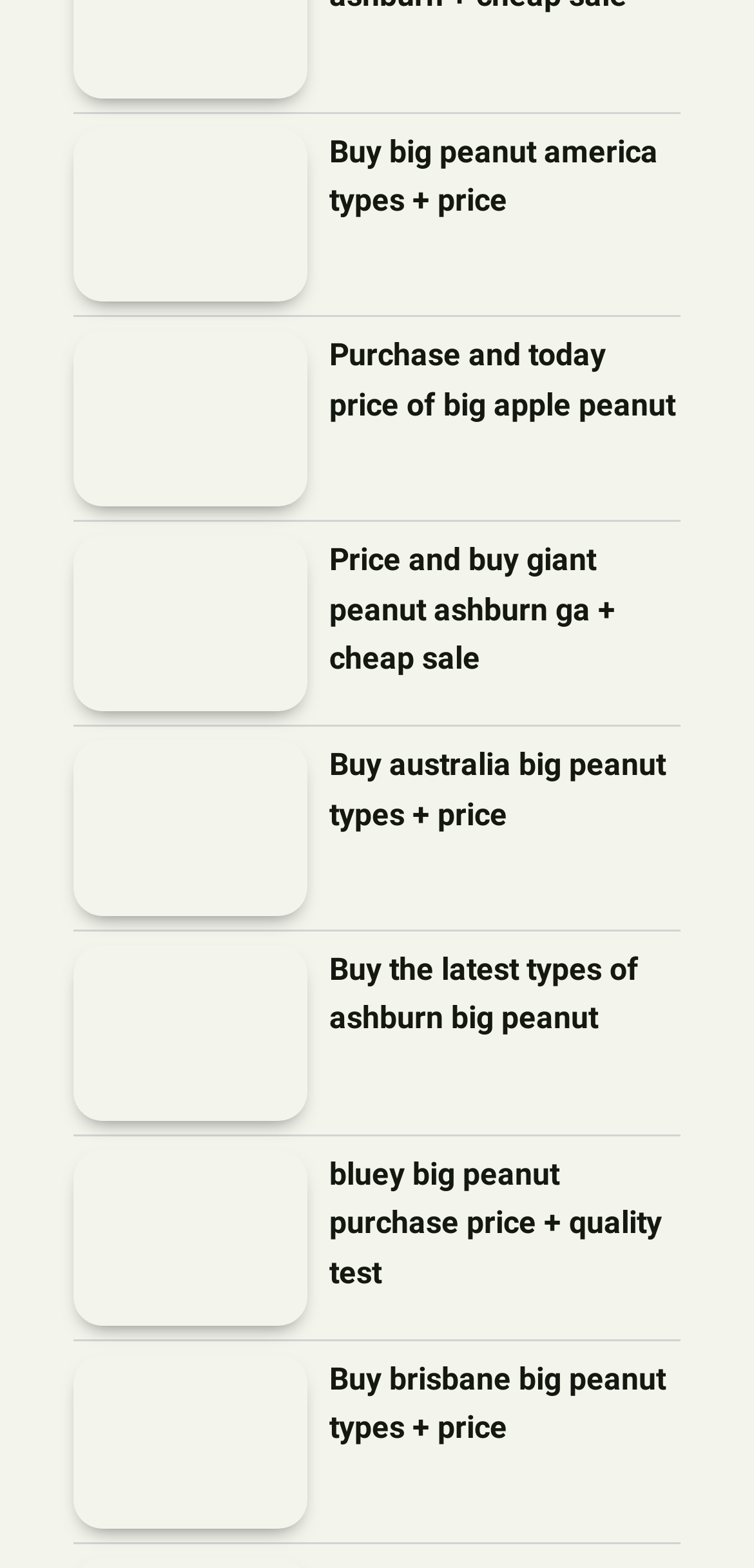Please indicate the bounding box coordinates for the clickable area to complete the following task: "Click on the link to buy big peanut America types and price". The coordinates should be specified as four float numbers between 0 and 1, i.e., [left, top, right, bottom].

[0.097, 0.081, 0.408, 0.193]